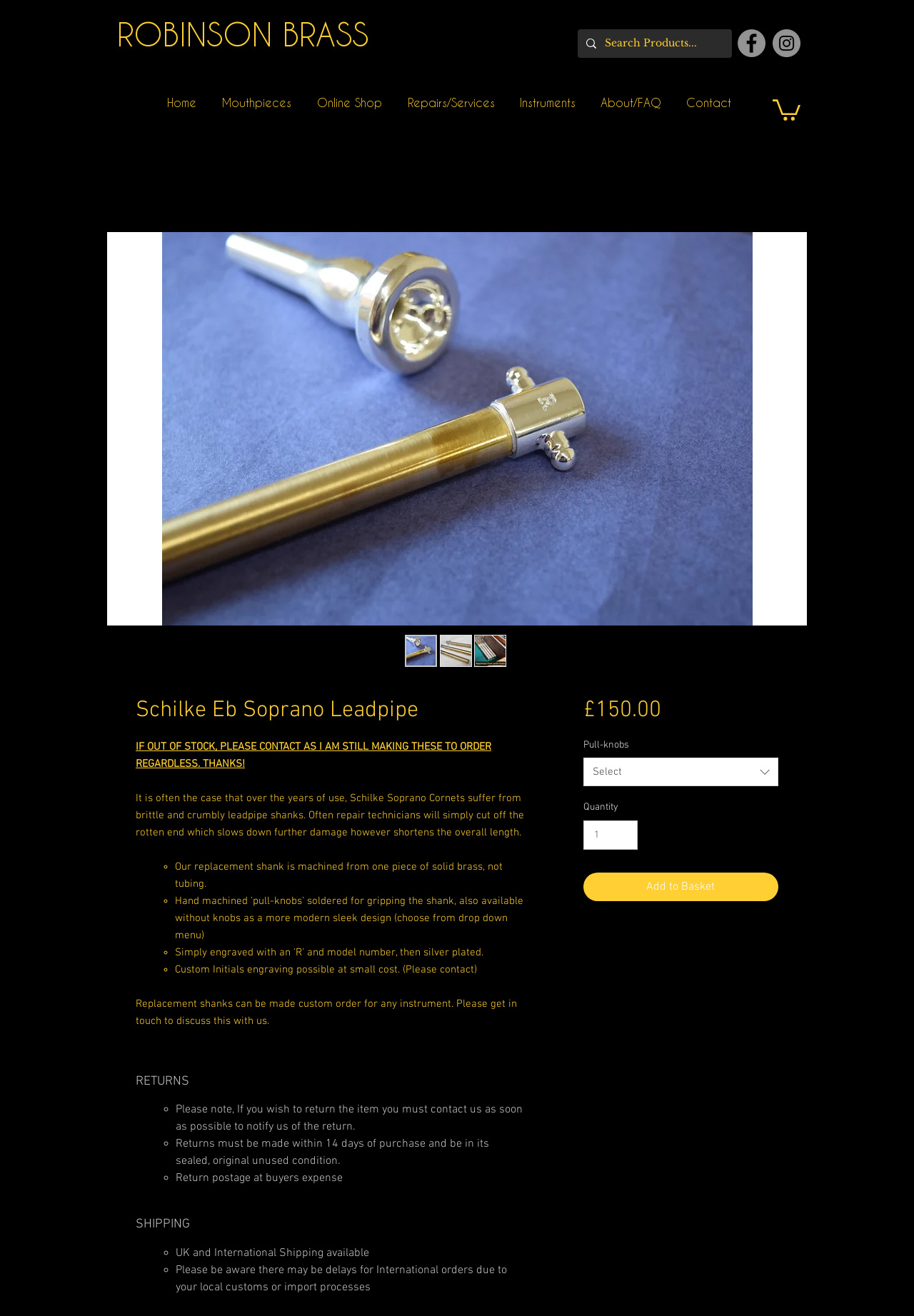Please answer the following question using a single word or phrase: What is the price of the Schilke Eb Soprano Leadpipe?

£150.00